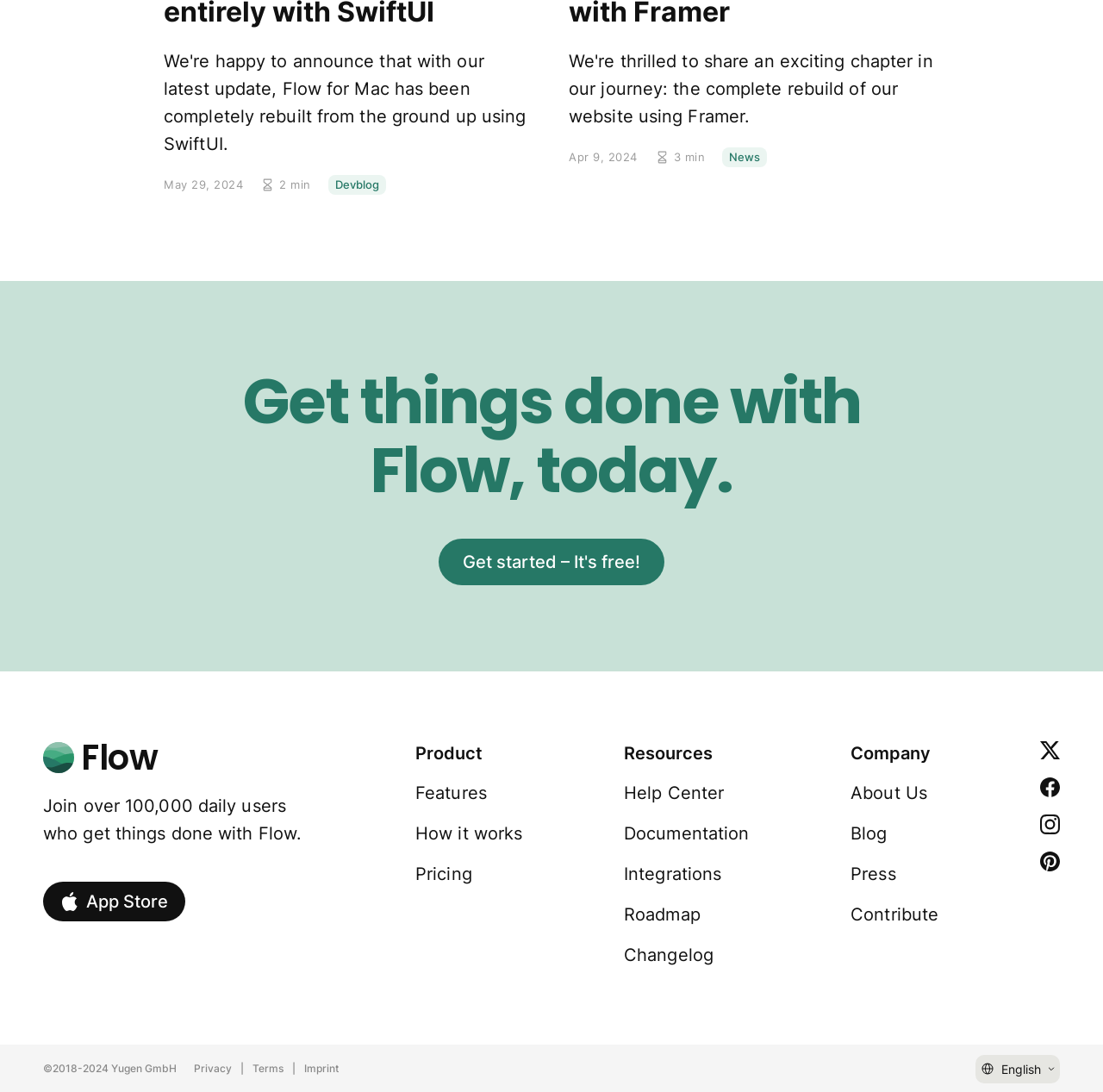How many links are there in the 'Flow' section?
Please give a detailed and thorough answer to the question, covering all relevant points.

I counted the number of link elements under the 'Flow' section, which starts from element ID 246 'App Store' to element ID 261 'Contribute', and found a total of 12 links.